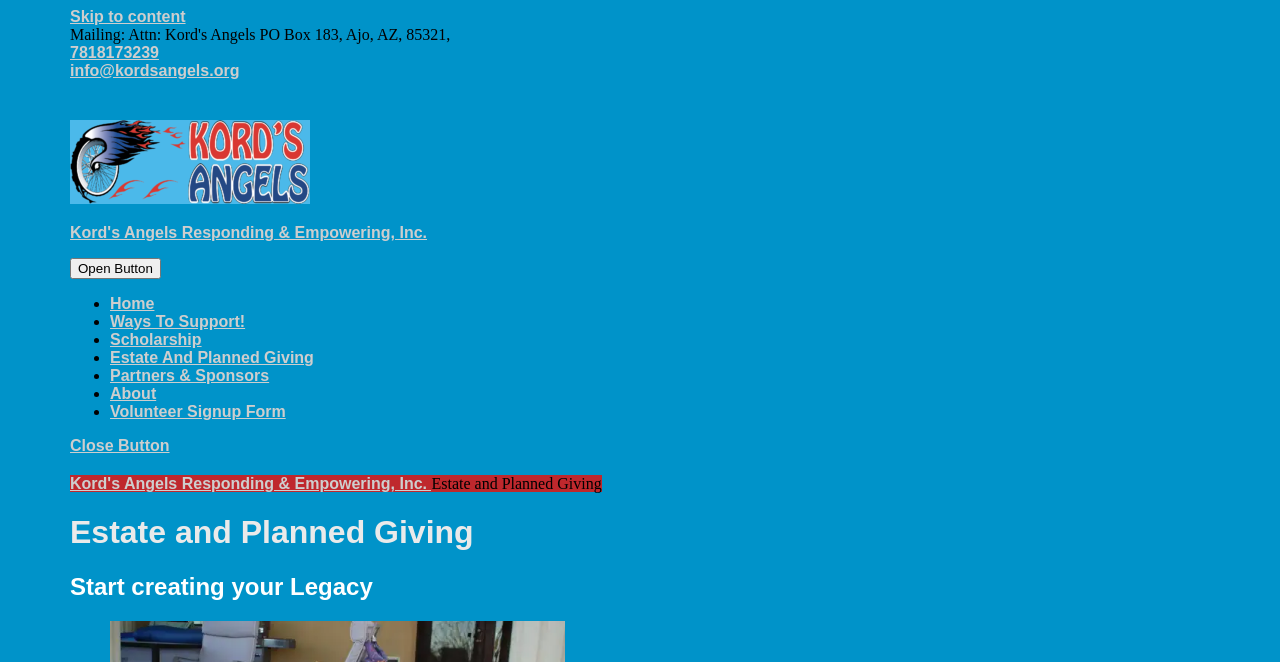Extract the main heading text from the webpage.

Estate and Planned Giving